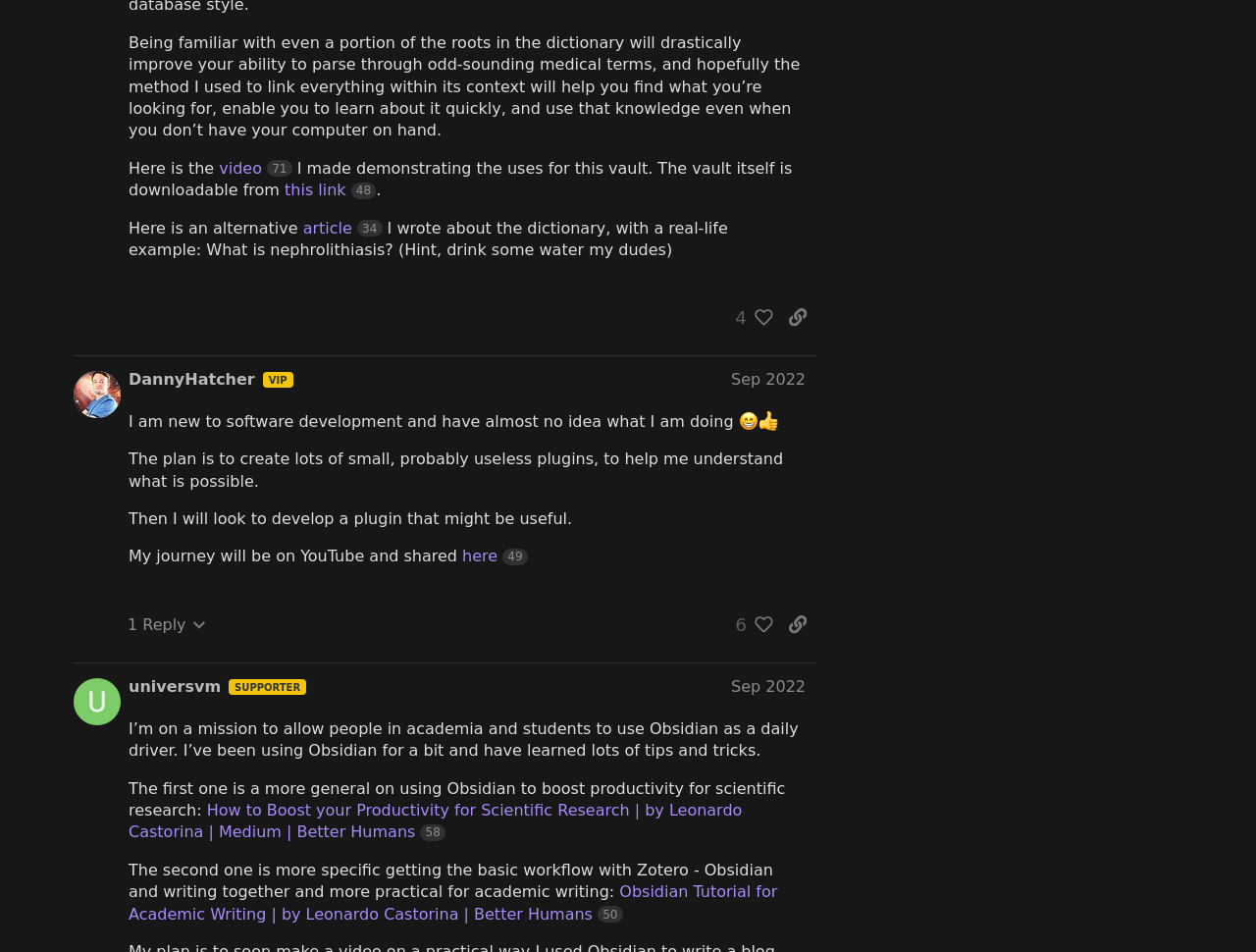Using the description: "this link 48", identify the bounding box of the corresponding UI element in the screenshot.

[0.227, 0.19, 0.299, 0.21]